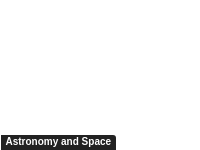What field does the webpage discuss?
Can you provide an in-depth and detailed response to the question?

The webpage is dedicated to articles related to 'Astronomy and Space', which implies that it discusses recent discoveries and developments in this field, with an emphasis on NASA's contributions to our understanding of the universe.